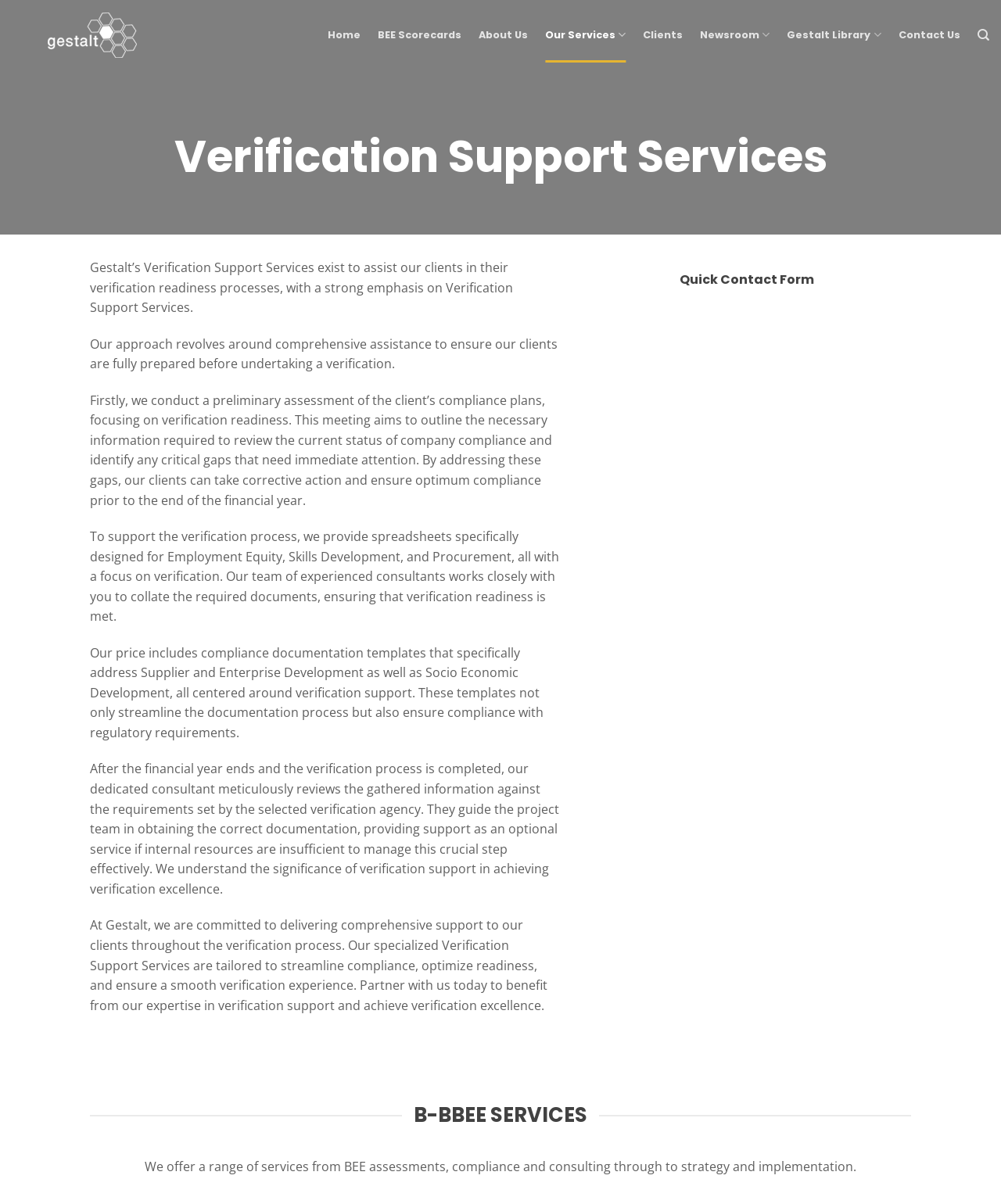Please find and provide the title of the webpage.

Verification Support Services